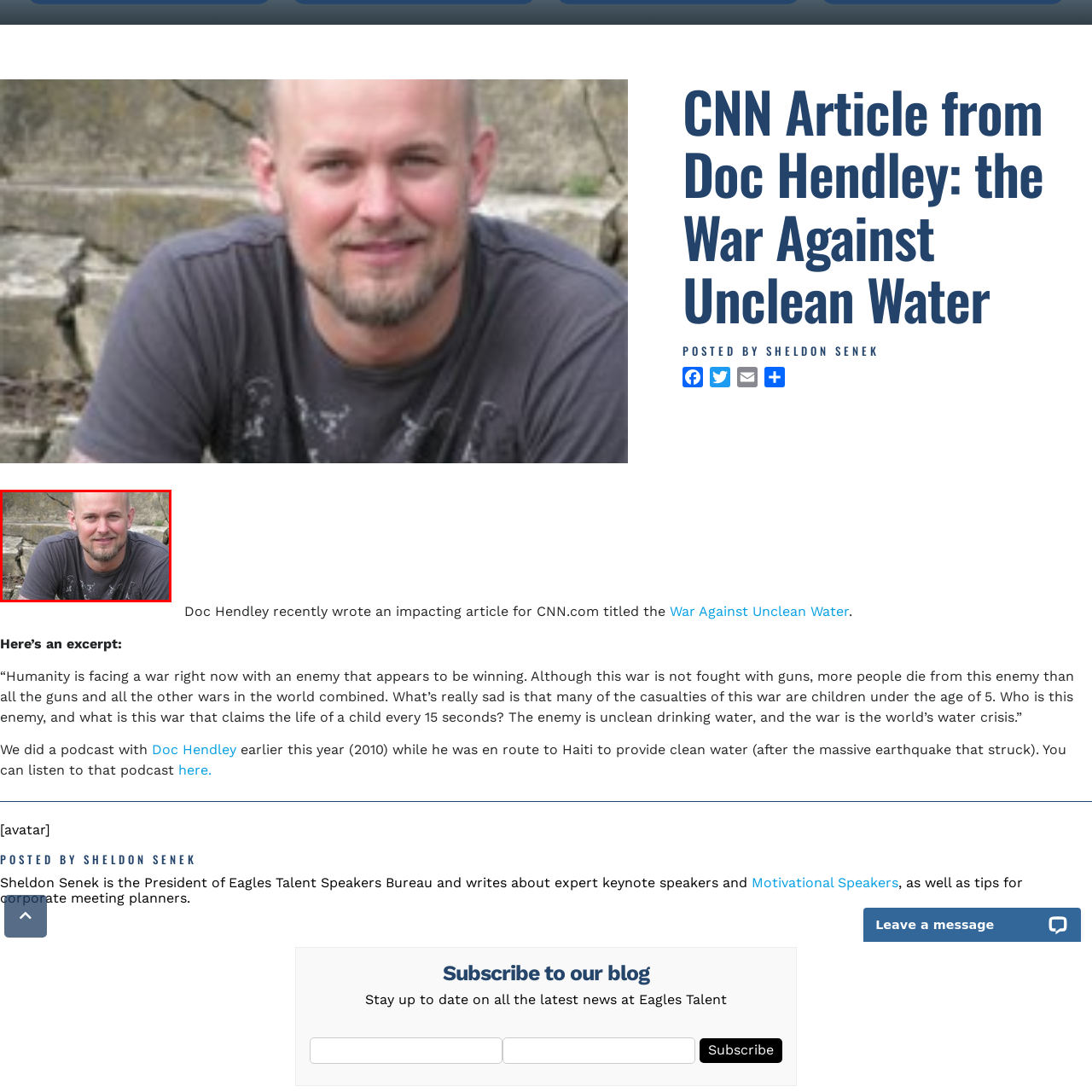What is the background of the image?
Study the image within the red bounding box and deliver a detailed answer.

The caption describes the backdrop of the image as textured stone steps, which creates a natural and inviting atmosphere, implying that the setting is outdoors or has an outdoor-like ambiance.